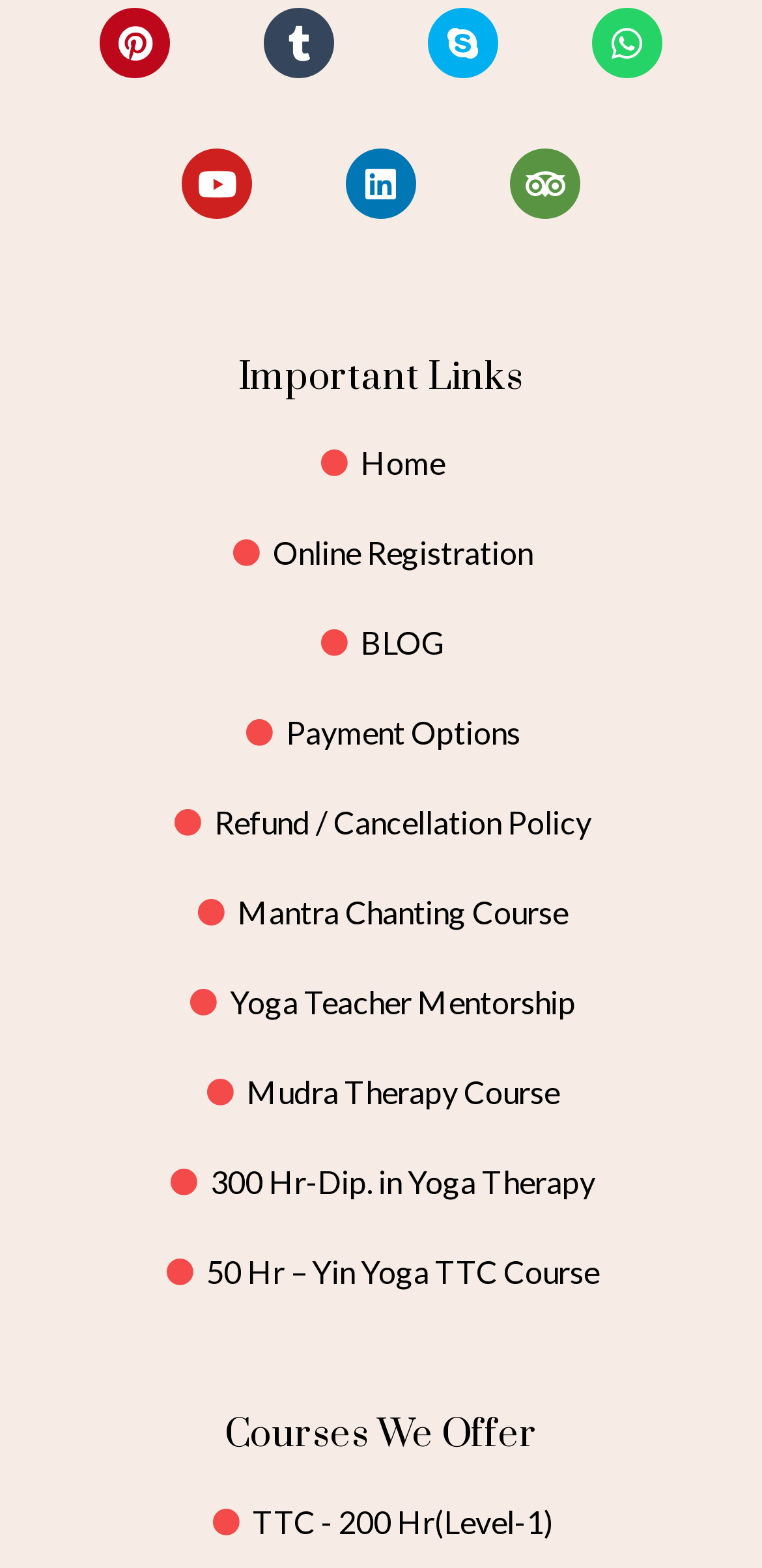Given the description "Ligadewa138", determine the bounding box of the corresponding UI element.

None